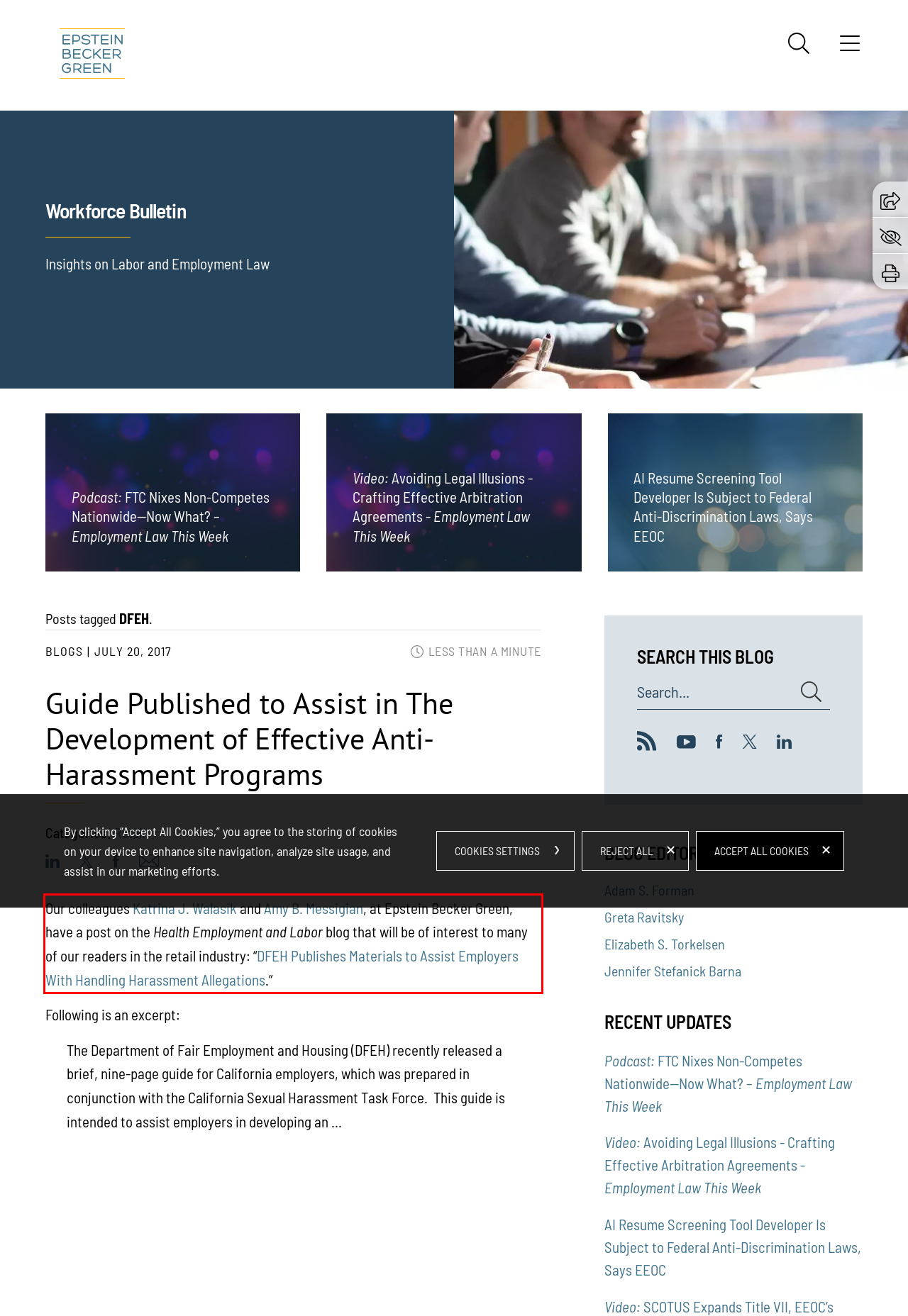There is a UI element on the webpage screenshot marked by a red bounding box. Extract and generate the text content from within this red box.

Our colleagues Katrina J. Walasik and Amy B. Messigian, at Epstein Becker Green, have a post on the Health Employment and Labor blog that will be of interest to many of our readers in the retail industry: “DFEH Publishes Materials to Assist Employers With Handling Harassment Allegations.”